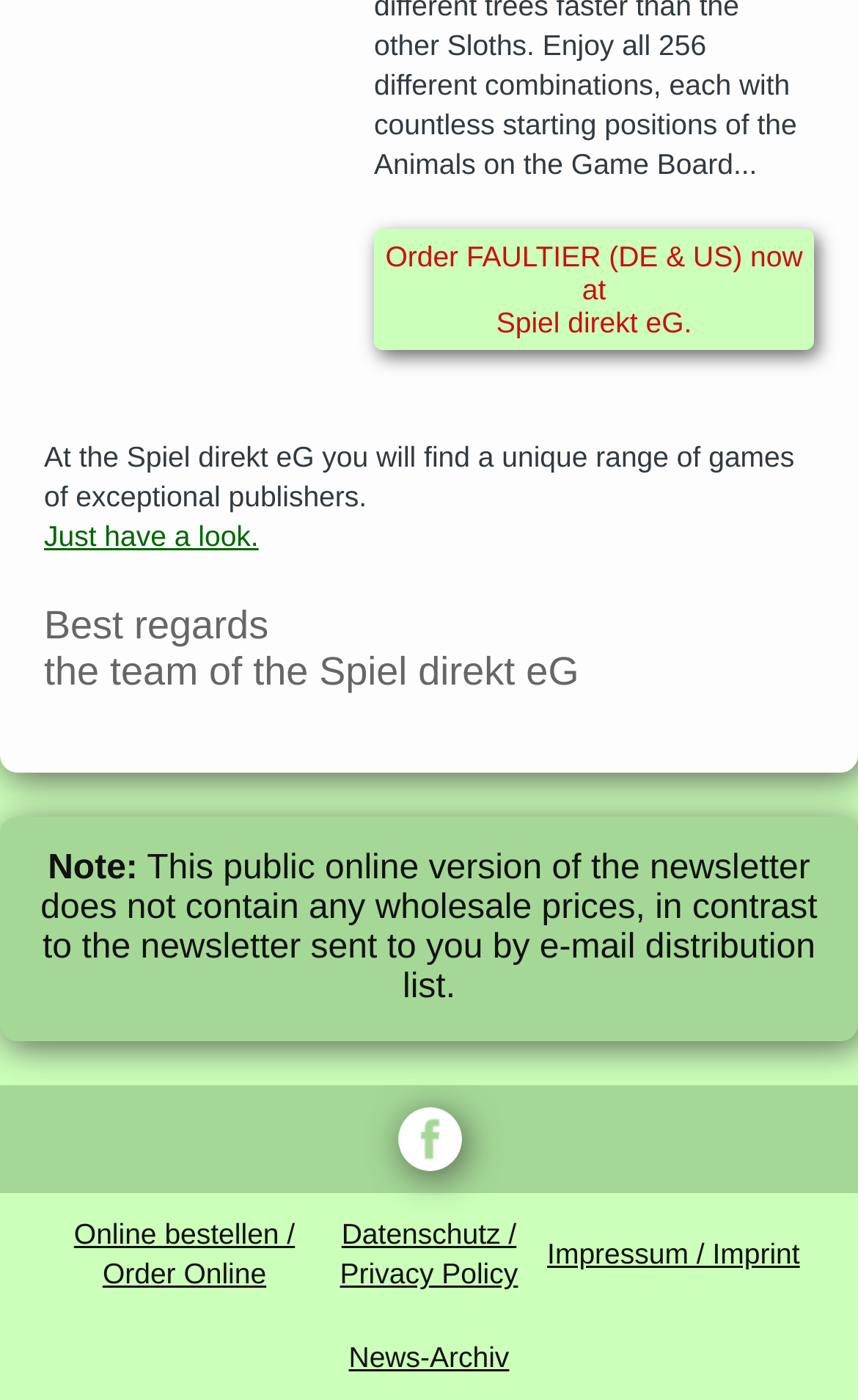Return the bounding box coordinates of the UI element that corresponds to this description: "title="Spiel direkt eG bei Facebook"". The coordinates must be given as four float numbers in the range of 0 and 1, [left, top, right, bottom].

[0.026, 0.791, 0.974, 0.837]